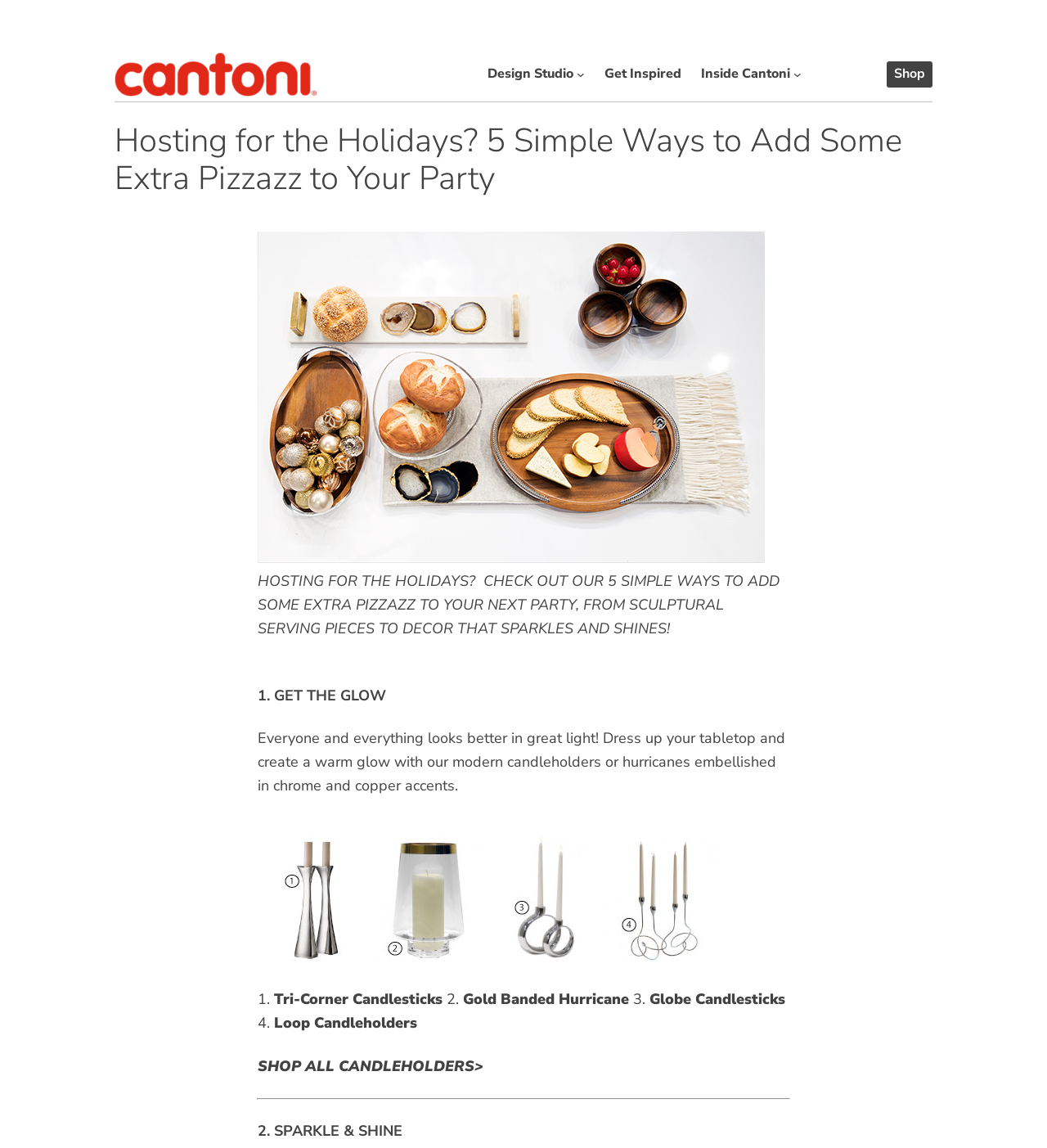Please identify the bounding box coordinates for the region that you need to click to follow this instruction: "Browse the 'Get Inspired' section".

[0.577, 0.056, 0.651, 0.074]